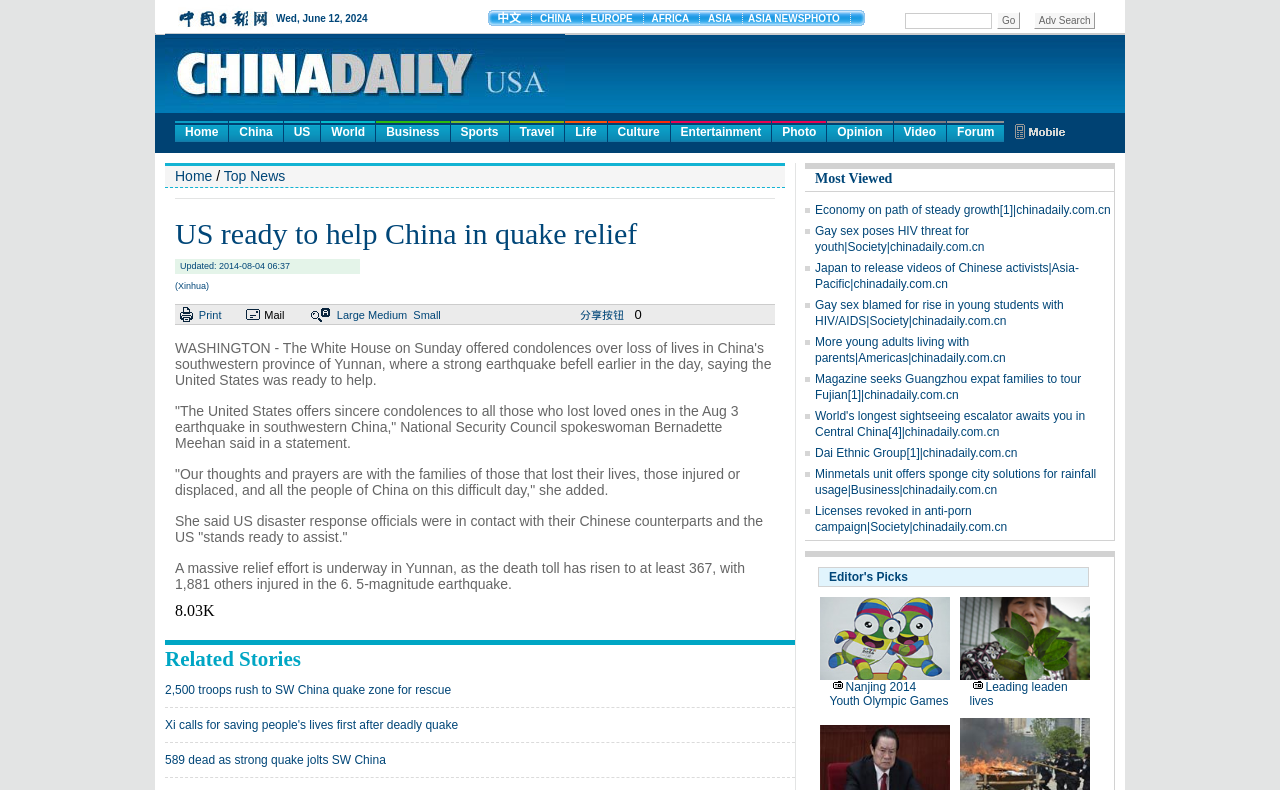What is the purpose of the US disaster response officials mentioned in the article?
Look at the image and respond with a one-word or short phrase answer.

To assist